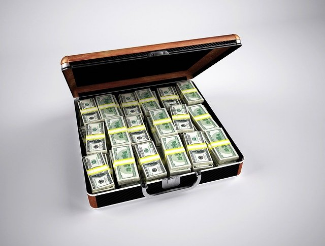What is securing the bundles of cash?
Please respond to the question thoroughly and include all relevant details.

According to the caption, the bundles of cash are 'secured with yellow bands', which implies that the yellow bands are being used to hold the bundles together.